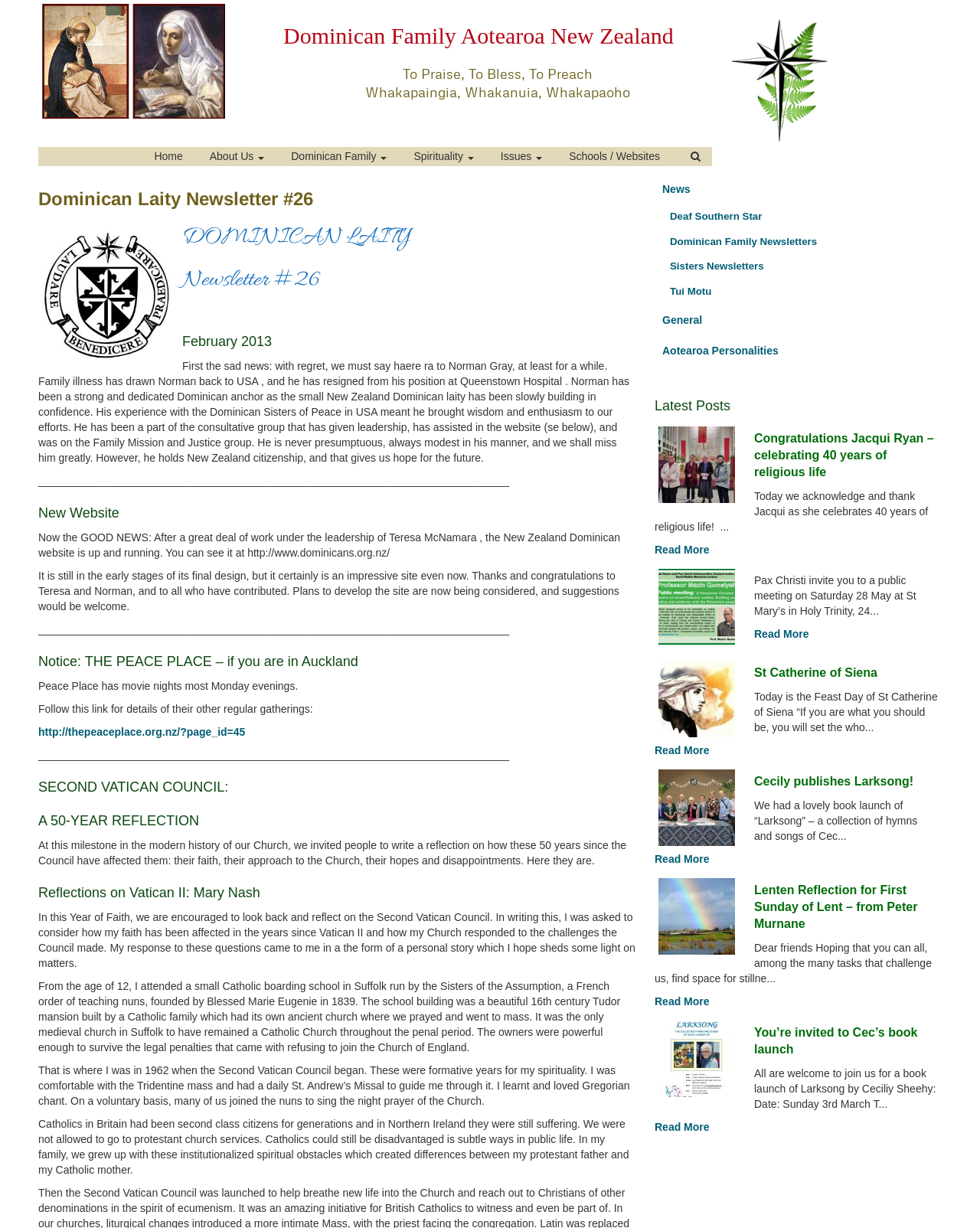Can you find the bounding box coordinates for the element that needs to be clicked to execute this instruction: "Read the 'Dominican Laity Newsletter #26' article"? The coordinates should be given as four float numbers between 0 and 1, i.e., [left, top, right, bottom].

[0.039, 0.154, 0.648, 0.17]